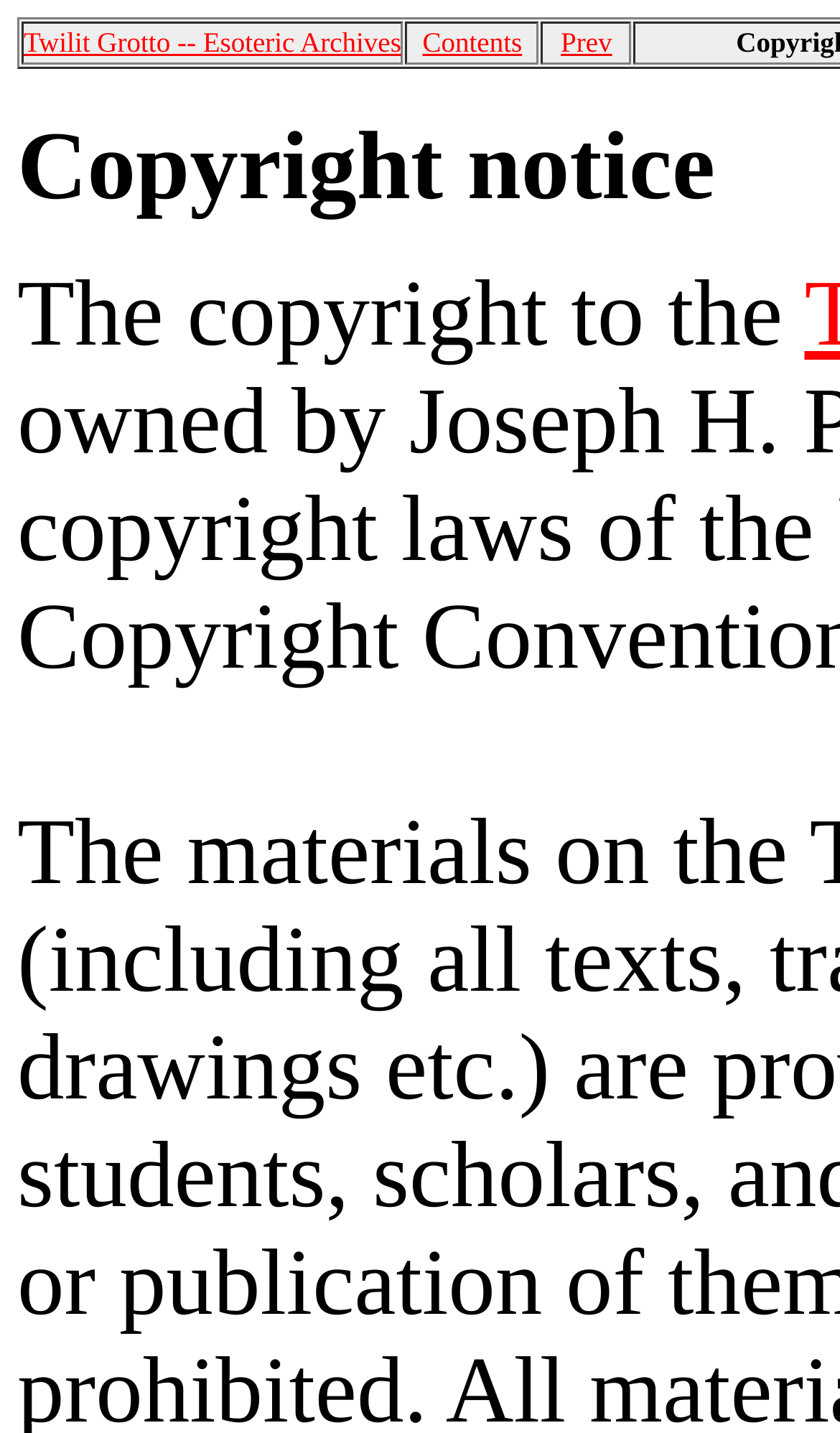Determine the bounding box coordinates for the HTML element mentioned in the following description: "aria-label="Open navigation menu"". The coordinates should be a list of four floats ranging from 0 to 1, represented as [left, top, right, bottom].

None